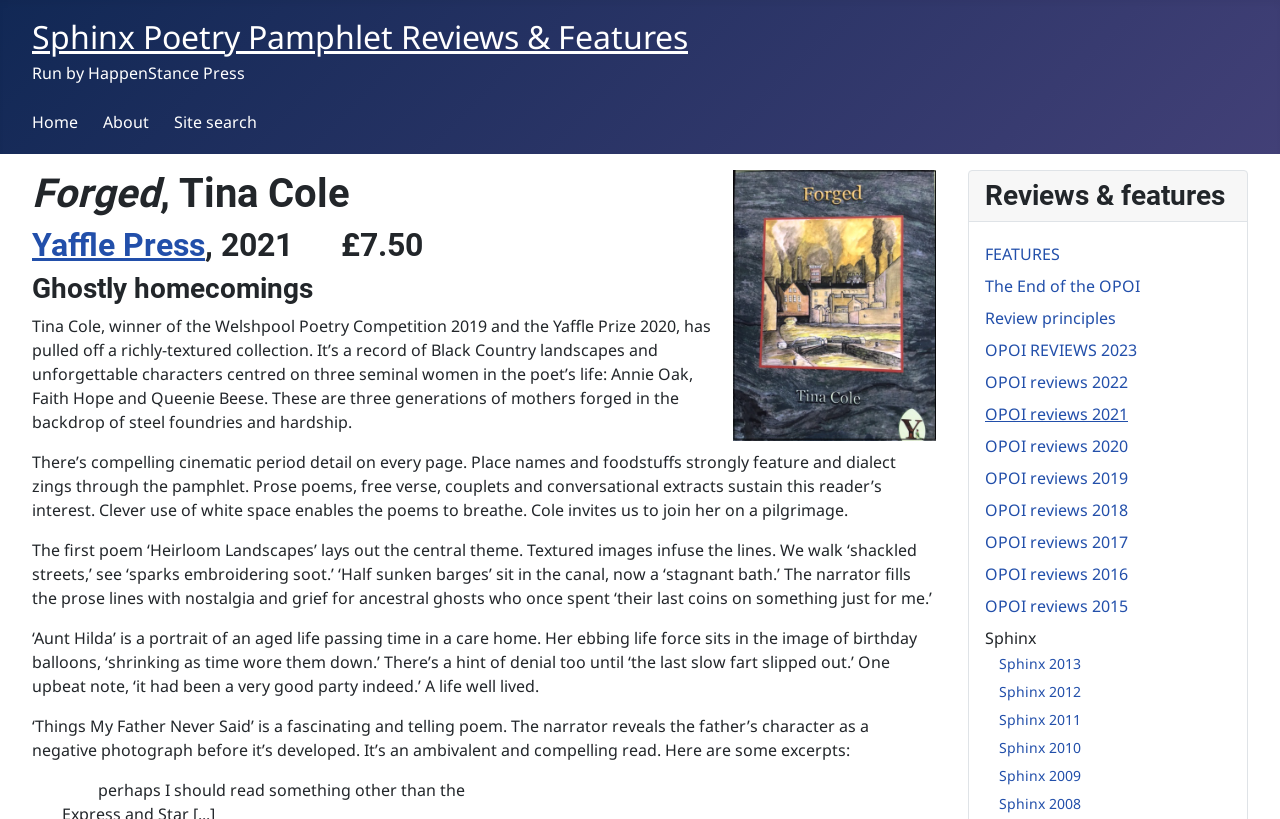Please identify the bounding box coordinates of the area that needs to be clicked to fulfill the following instruction: "Visit the 'Home' page."

[0.025, 0.136, 0.061, 0.162]